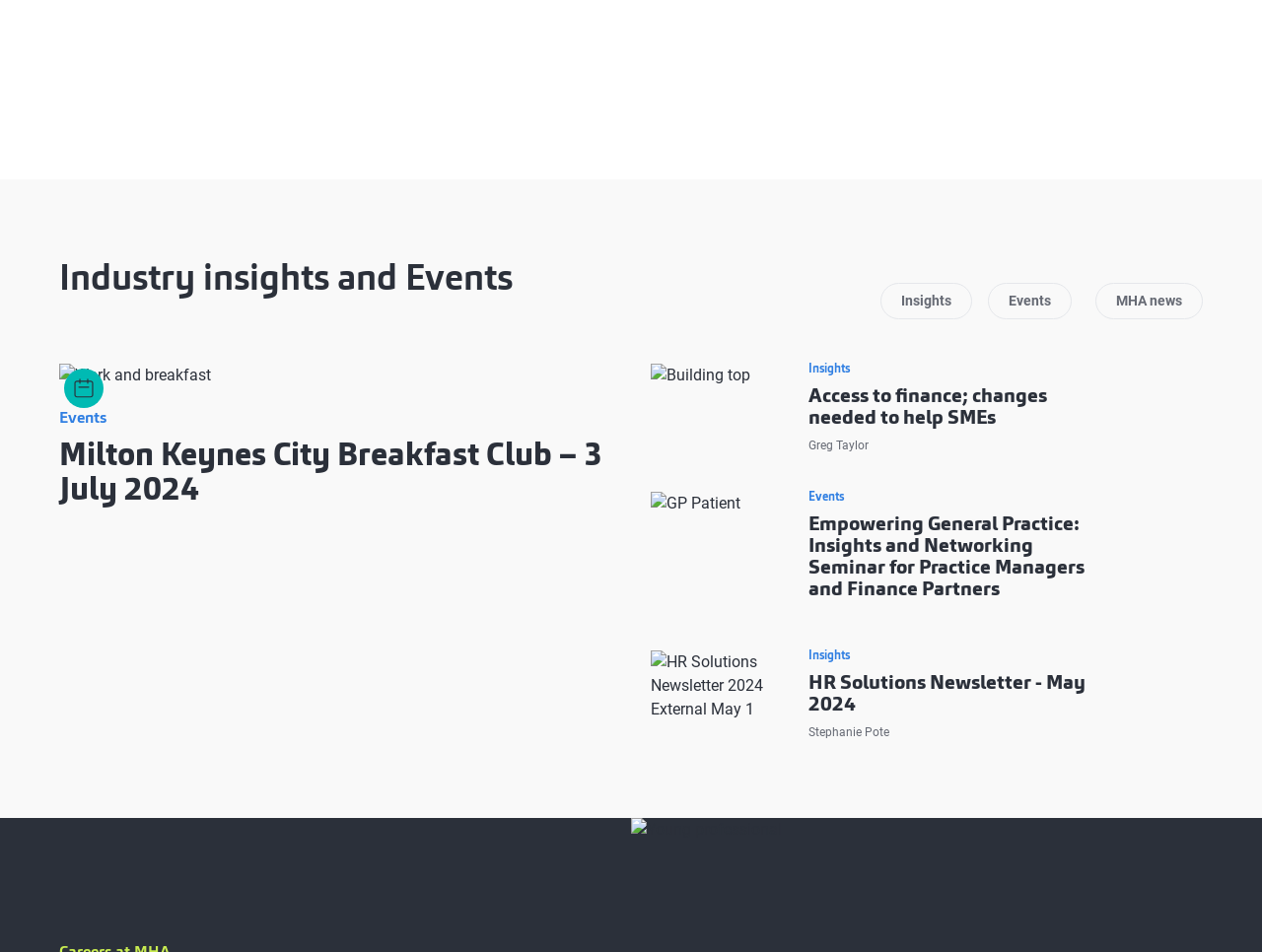Please locate the bounding box coordinates of the element's region that needs to be clicked to follow the instruction: "Click Meet our team button". The bounding box coordinates should be provided as four float numbers between 0 and 1, i.e., [left, top, right, bottom].

[0.453, 0.018, 0.559, 0.057]